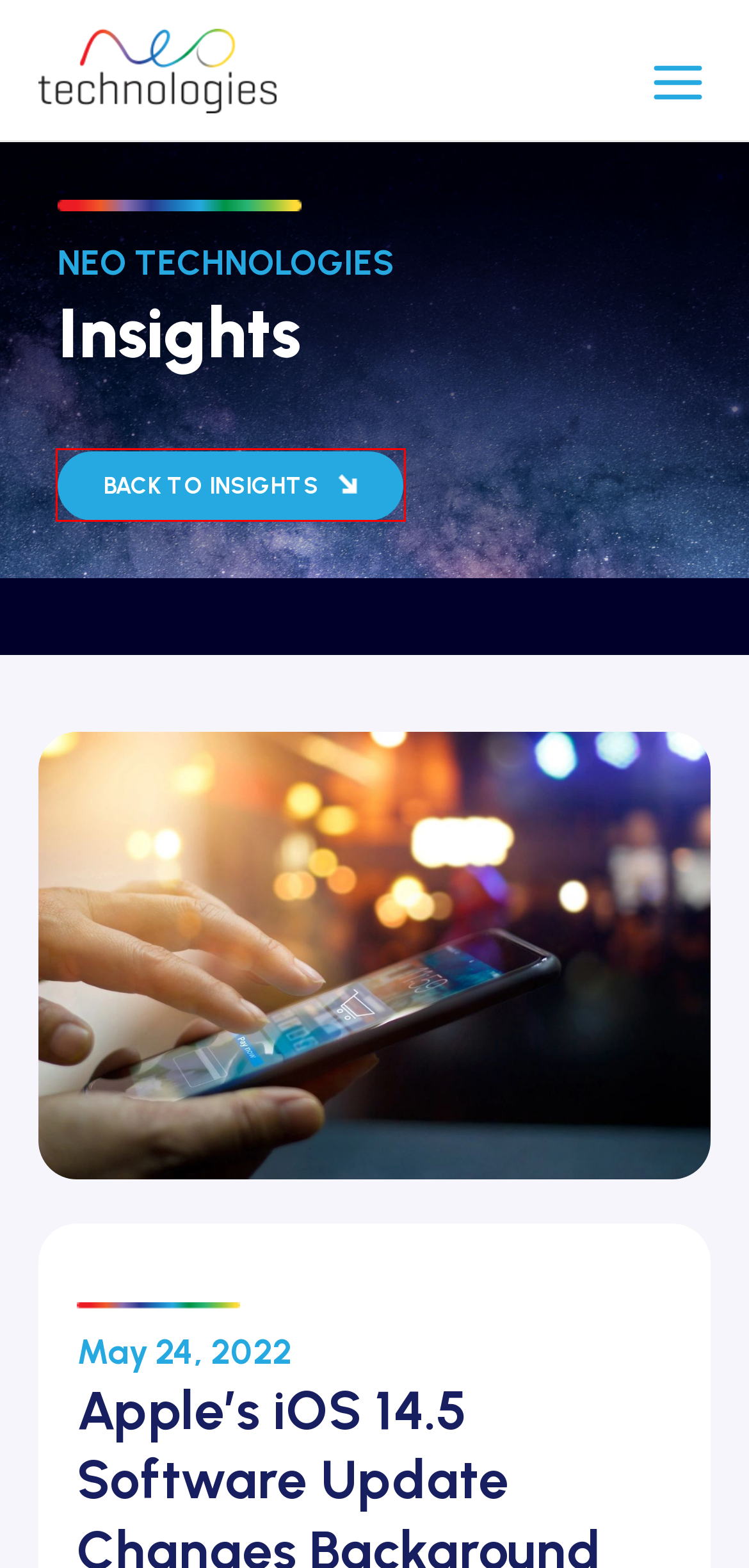You have been given a screenshot of a webpage with a red bounding box around a UI element. Select the most appropriate webpage description for the new webpage that appears after clicking the element within the red bounding box. The choices are:
A. The Best Apps For Apple Watch - Neo Technologies
B. Home - Neo Technologies
C. IBM and The Australian Open - Neo Technologies
D. Privacy Policy - Neo Technologies
E. Insights - Neo Technologies
F. Home | Major Creative
G. Contact - Neo Technologies
H. About Us - Neo Technologies

E